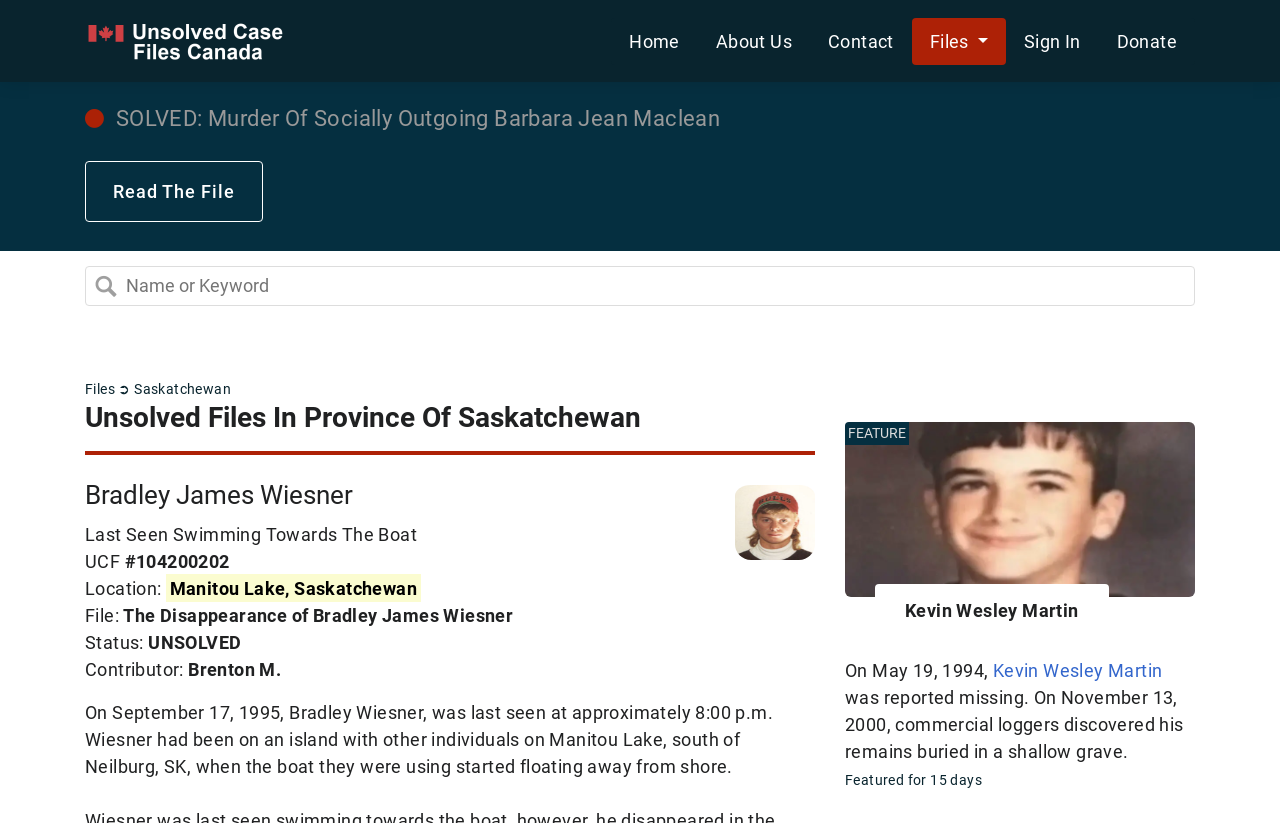What is the name of the first unsolved case?
Refer to the screenshot and answer in one word or phrase.

Bradley James Wiesner